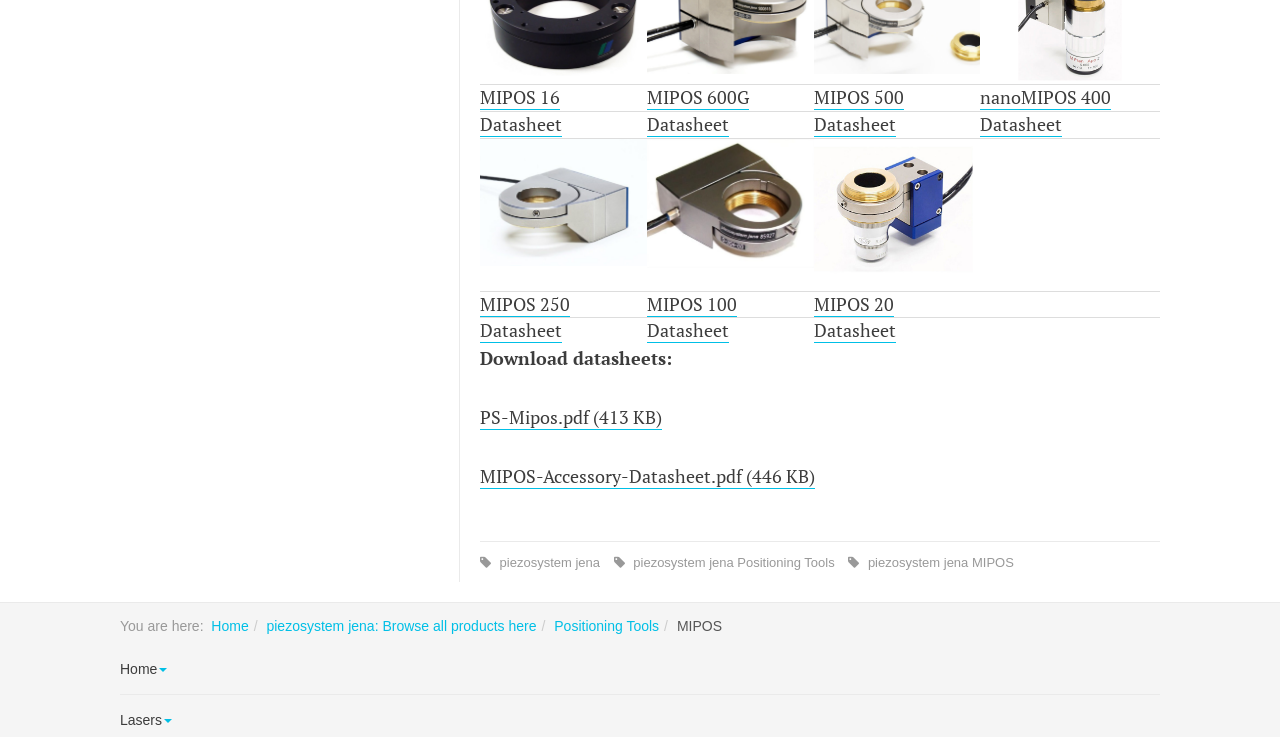Pinpoint the bounding box coordinates of the area that should be clicked to complete the following instruction: "Go to piezosystem jena Positioning Tools". The coordinates must be given as four float numbers between 0 and 1, i.e., [left, top, right, bottom].

[0.479, 0.752, 0.655, 0.773]